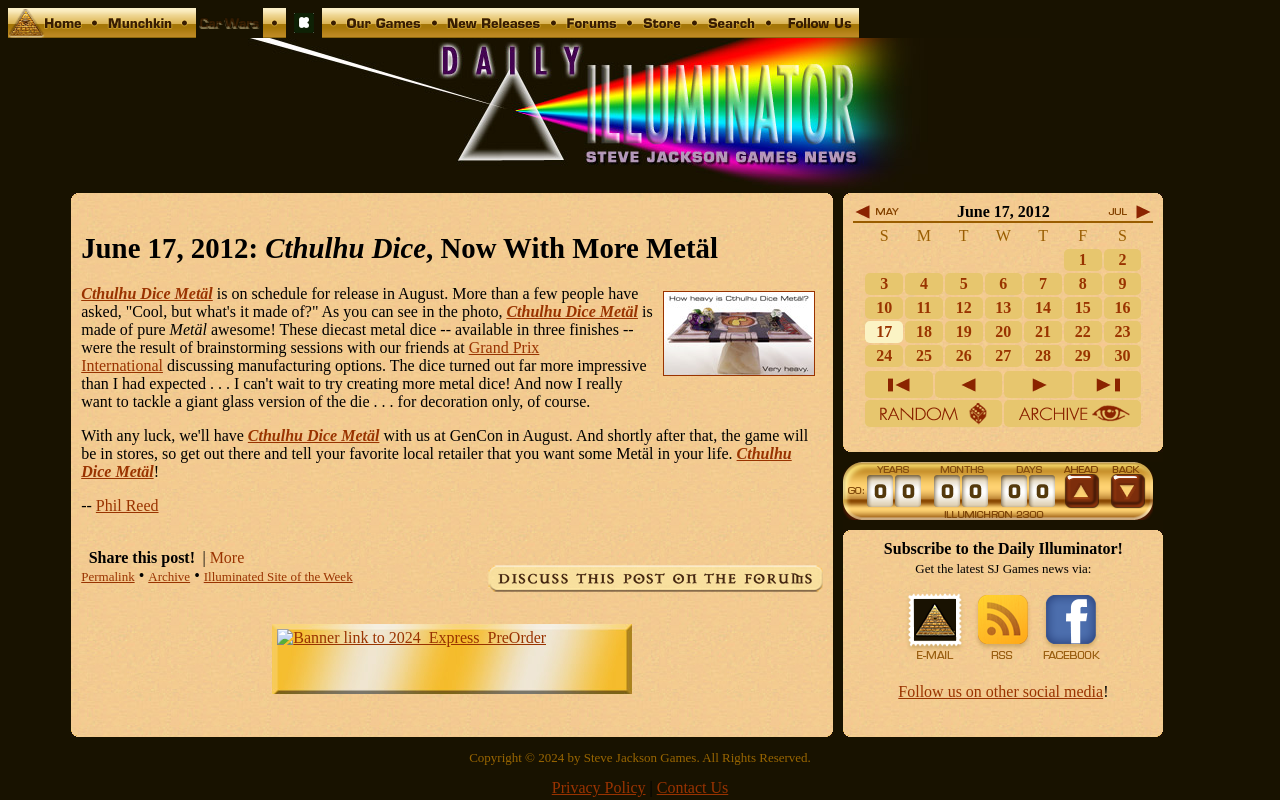What is the material of the Cthulhu Dice Metäl?
Refer to the image and give a detailed answer to the query.

According to the article, the Cthulhu Dice Metäl is made of diecast metal, which is mentioned in the sentence 'These diecast metal dice -- available in three finishes -- were the result of brainstorming sessions with our friends at Grand Prix International'.